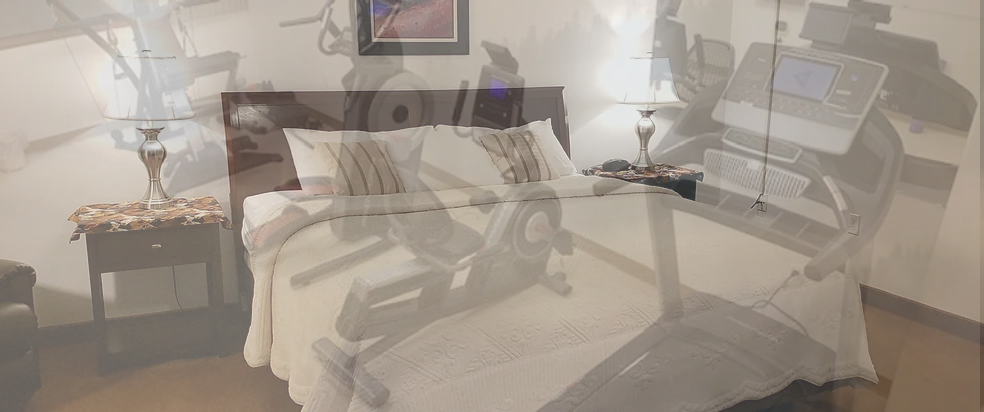Illustrate the image with a detailed caption.

The image showcases a well-appointed guestroom at Greenwood Village Inn and Suites, highlighting a comfortable bed adorned with decorative pillows and a cozy blanket. To the right, a stylish bedside table holds a lamp that adds warmth to the environment. In the background, a modern exercise bike is prominently featured, blending functionality with the inviting atmosphere of the room. The overall ambiance reflects a blend of relaxation and fitness, inviting guests to unwind after a day of exploring Kalispell, Montana. This serene space epitomizes the essence of a home away from home, perfect for both rest and active pursuits.